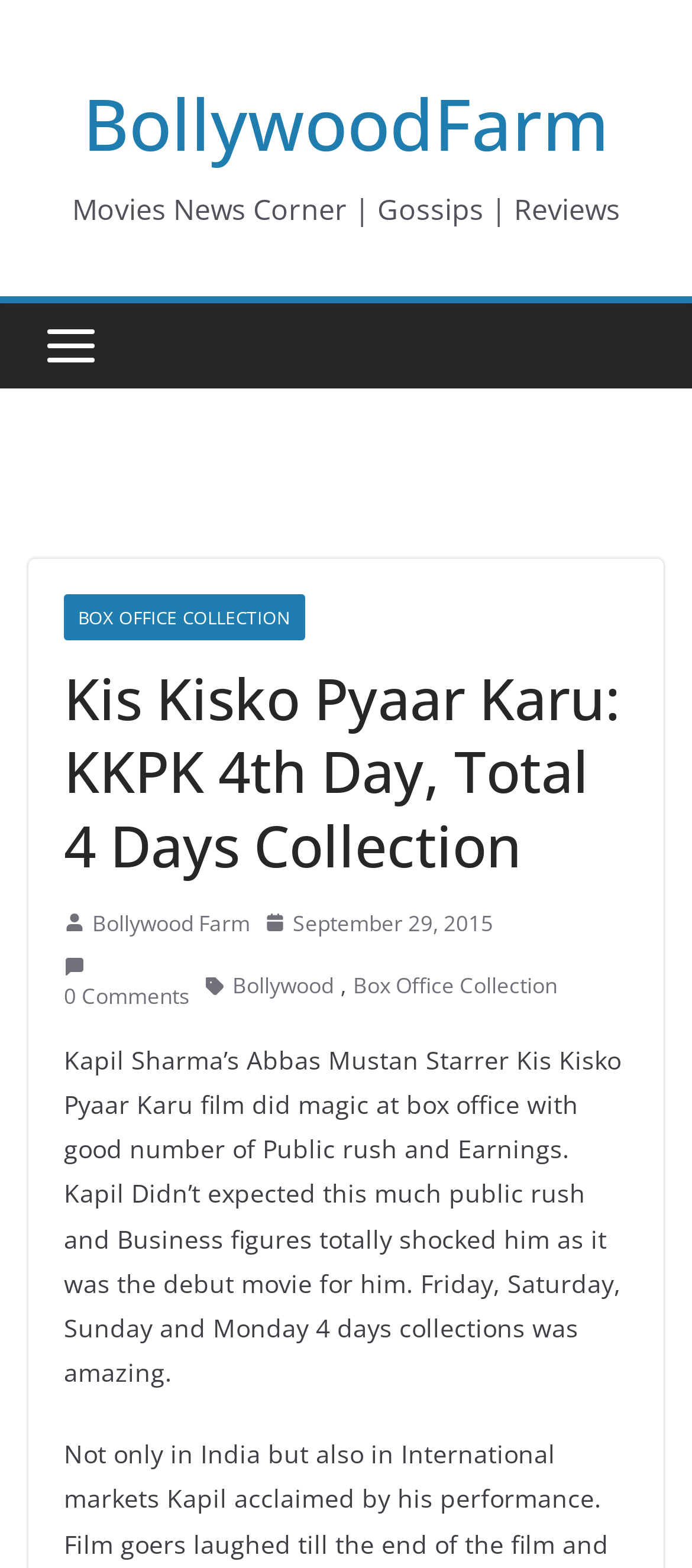Please provide the bounding box coordinates for the element that needs to be clicked to perform the instruction: "Read Kis Kisko Pyaar Karu movie news". The coordinates must consist of four float numbers between 0 and 1, formatted as [left, top, right, bottom].

[0.092, 0.665, 0.897, 0.886]